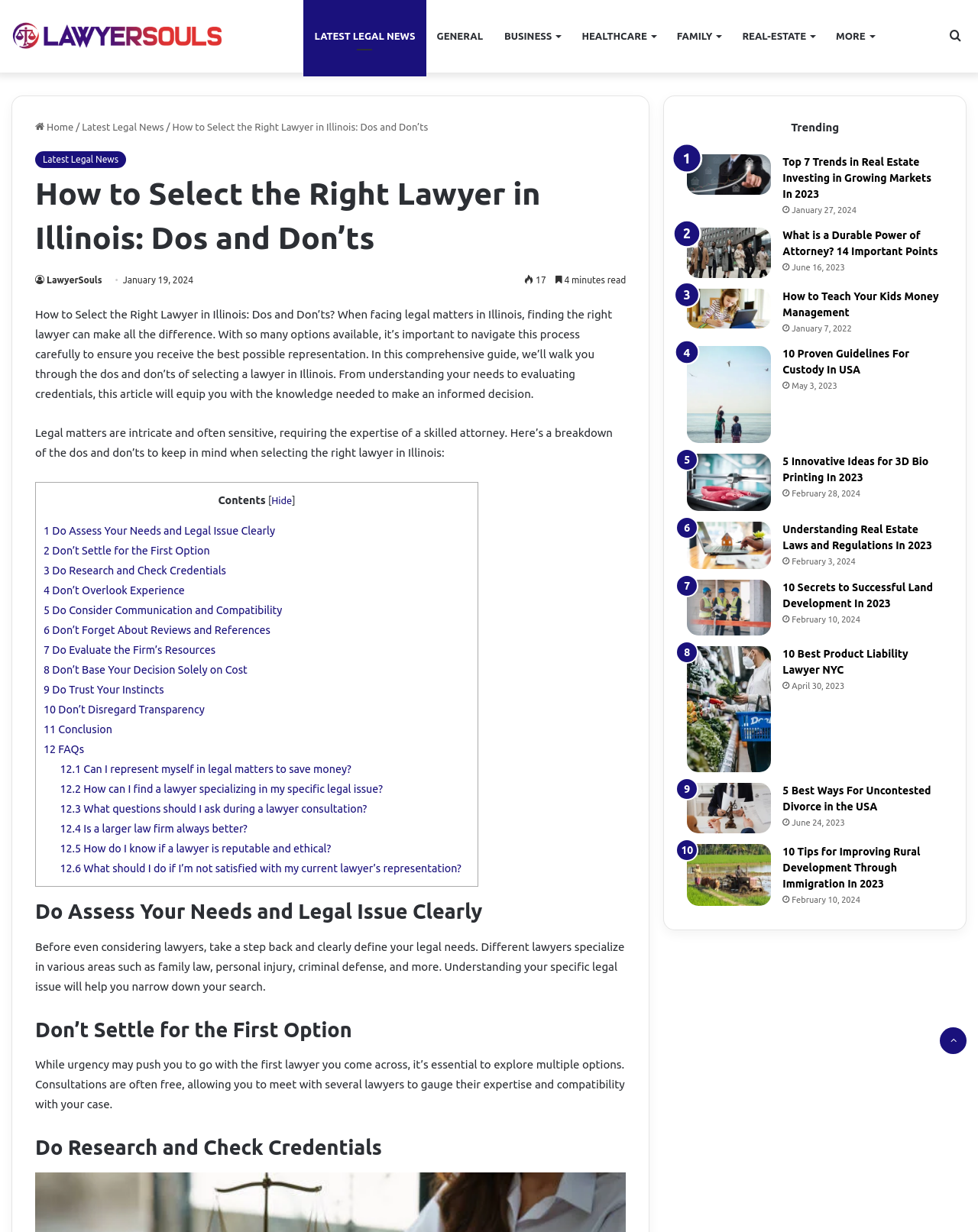Use a single word or phrase to answer the question: What is the purpose of the 'Contents' section?

To provide a table of contents